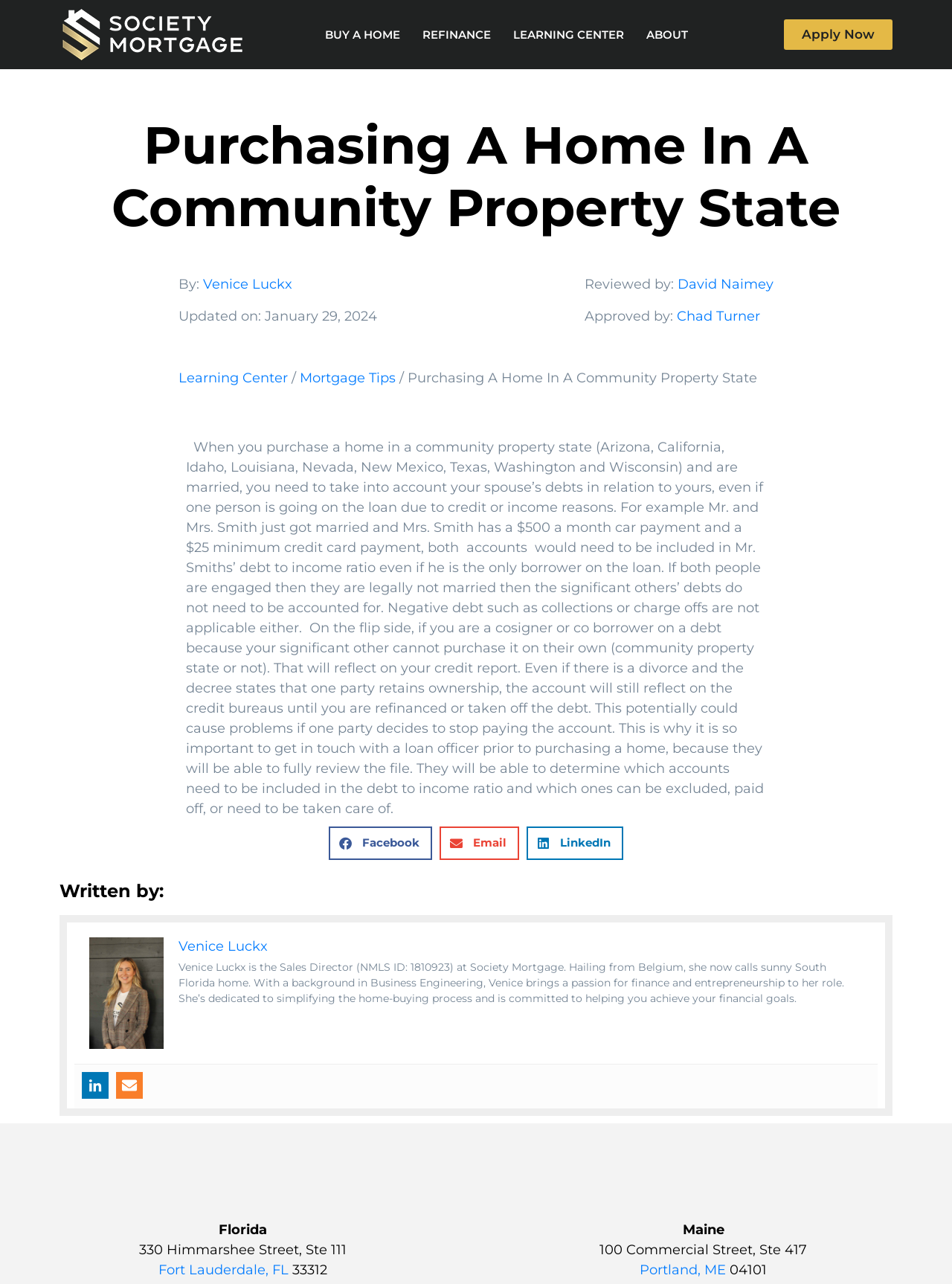Please locate the bounding box coordinates for the element that should be clicked to achieve the following instruction: "Click the 'Venice Luckx' link". Ensure the coordinates are given as four float numbers between 0 and 1, i.e., [left, top, right, bottom].

[0.712, 0.215, 0.812, 0.228]